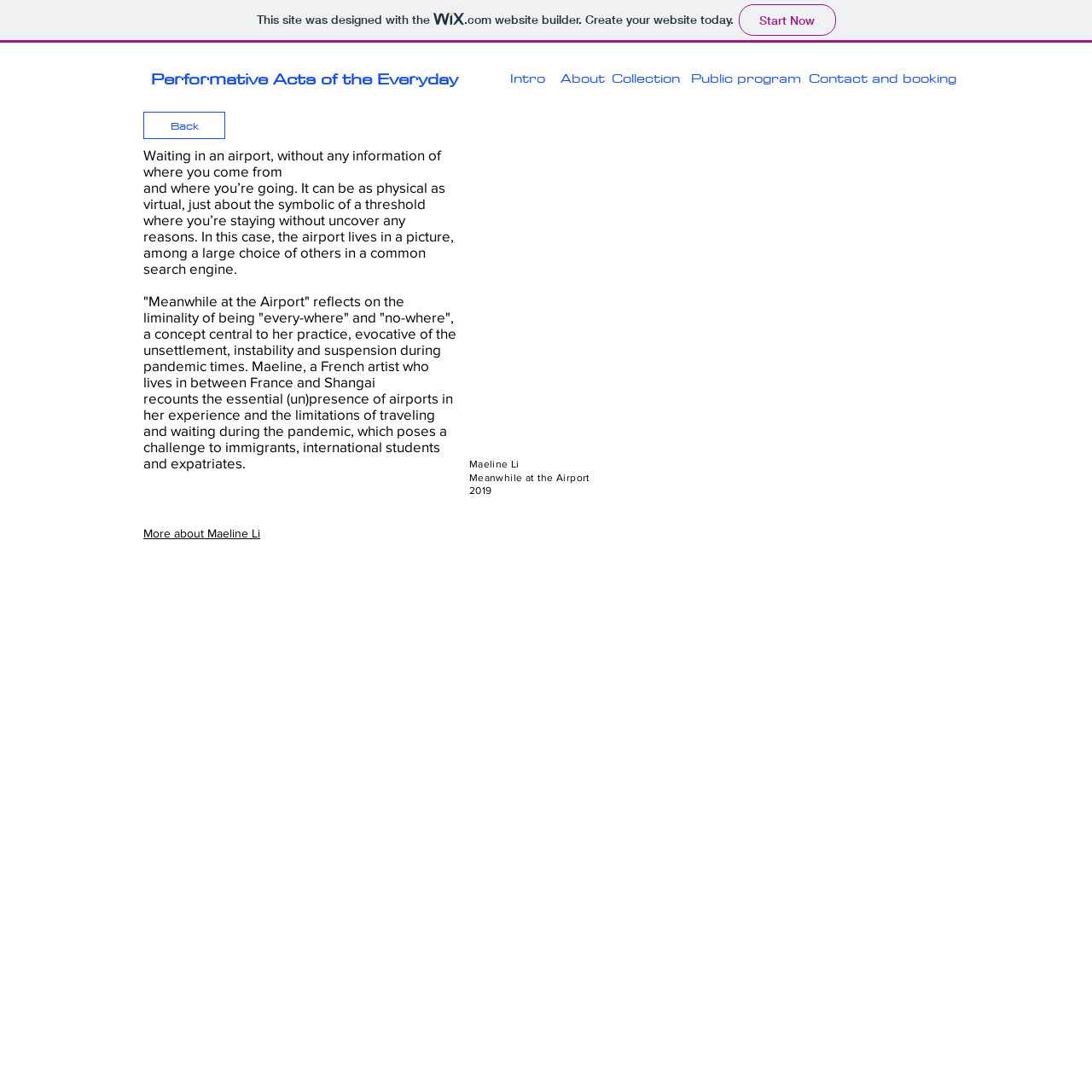What is the purpose of the link 'Contact and booking'?
Using the image as a reference, answer the question with a short word or phrase.

To contact or book the artist